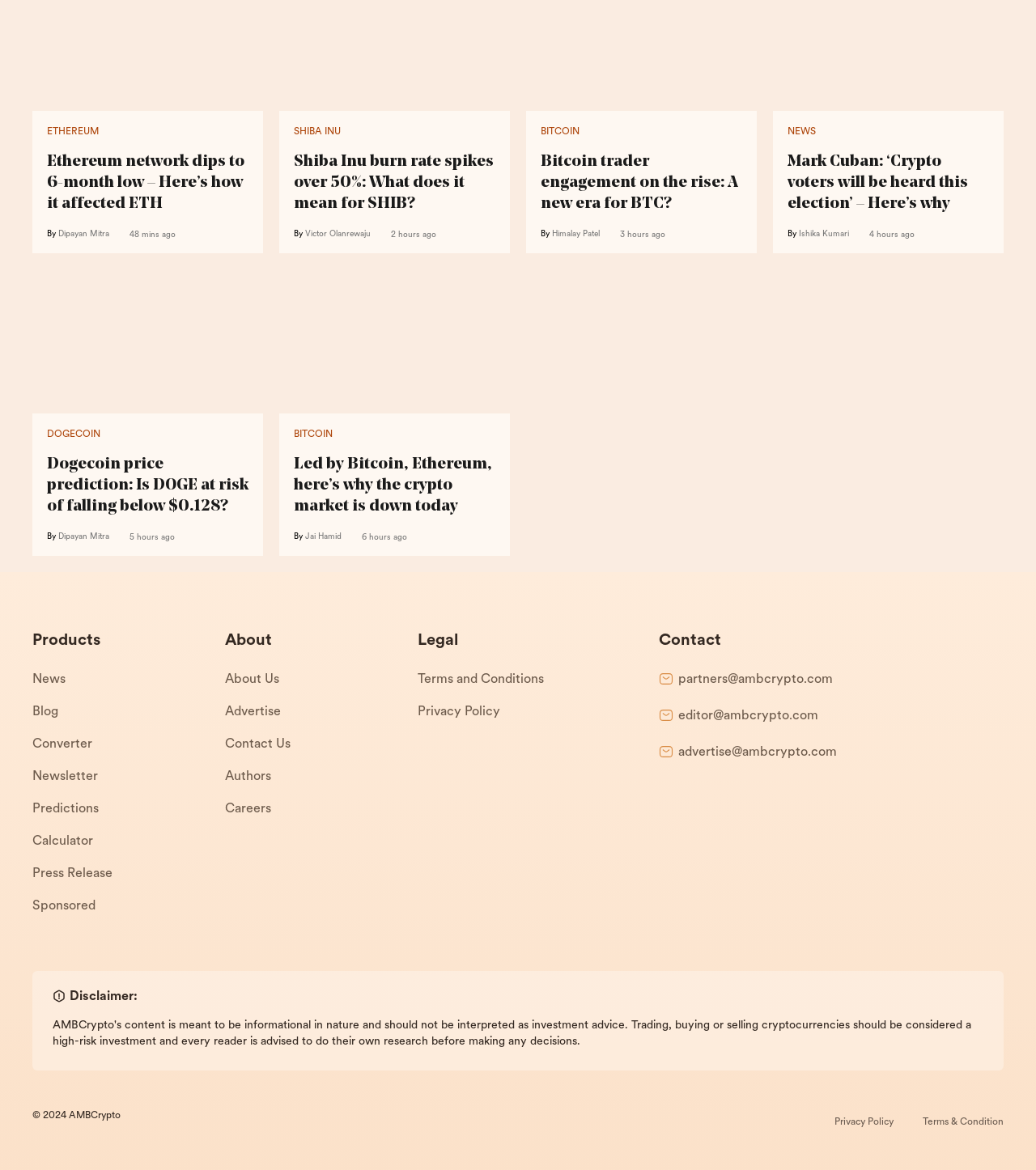Based on the element description, predict the bounding box coordinates (top-left x, top-left y, bottom-right x, bottom-right y) for the UI element in the screenshot: Terms and Conditions

[0.403, 0.567, 0.589, 0.595]